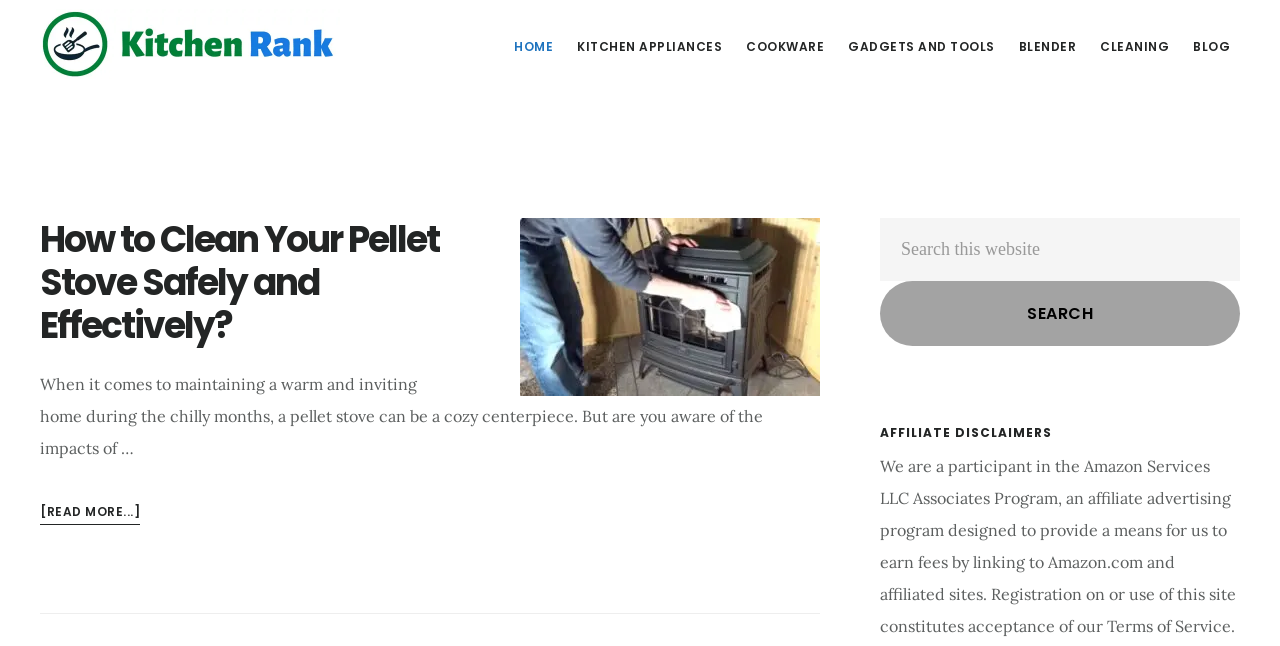Please determine the bounding box coordinates of the element's region to click in order to carry out the following instruction: "Read more about 'How to Clean Your Pellet Stove Safely and Effectively?'". The coordinates should be four float numbers between 0 and 1, i.e., [left, top, right, bottom].

[0.031, 0.773, 0.109, 0.812]